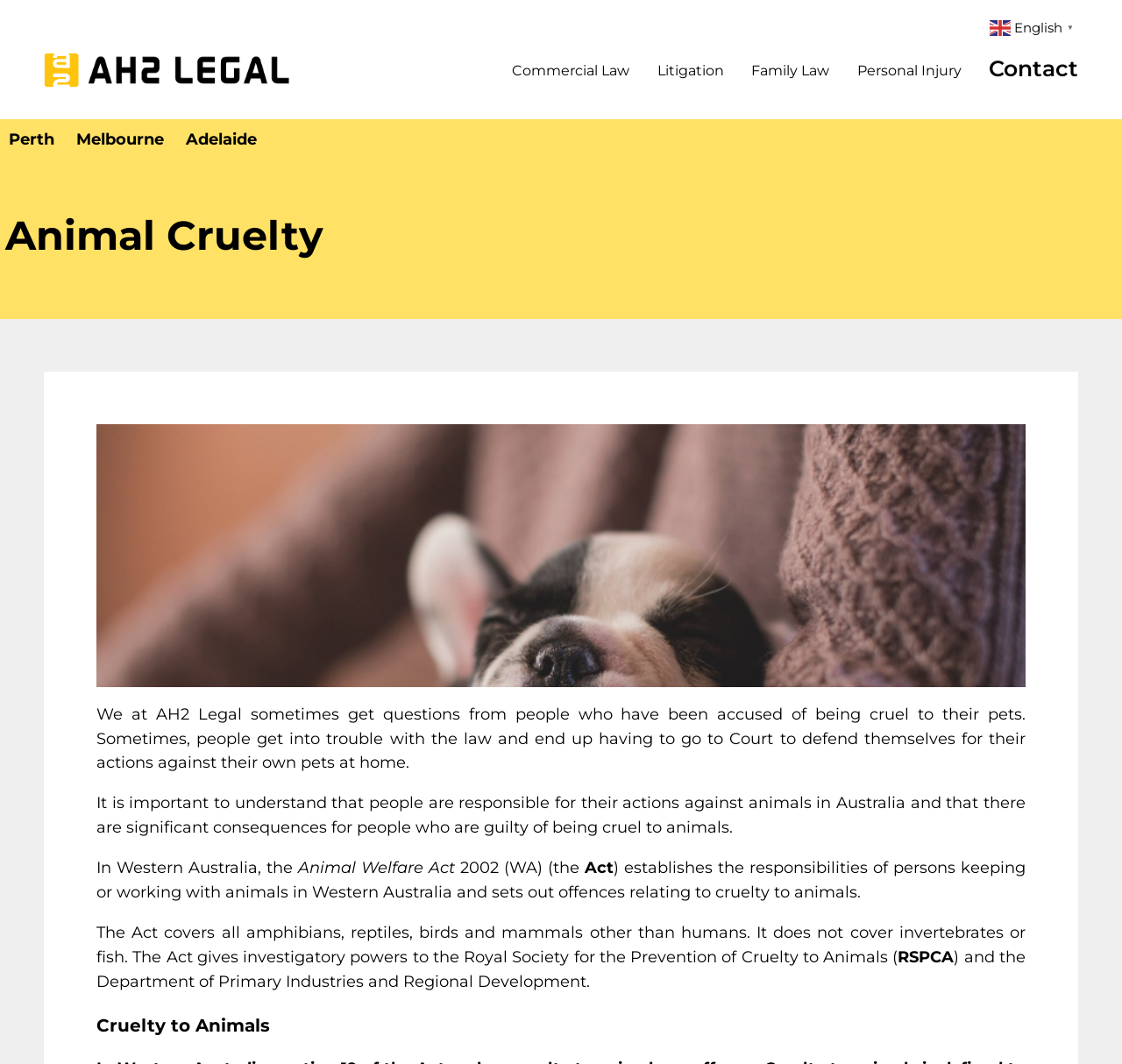Identify the bounding box coordinates for the UI element described as follows: alt="AH2 Legal". Use the format (top-left x, top-left y, bottom-right x, bottom-right y) and ensure all values are floating point numbers between 0 and 1.

[0.039, 0.049, 0.258, 0.083]